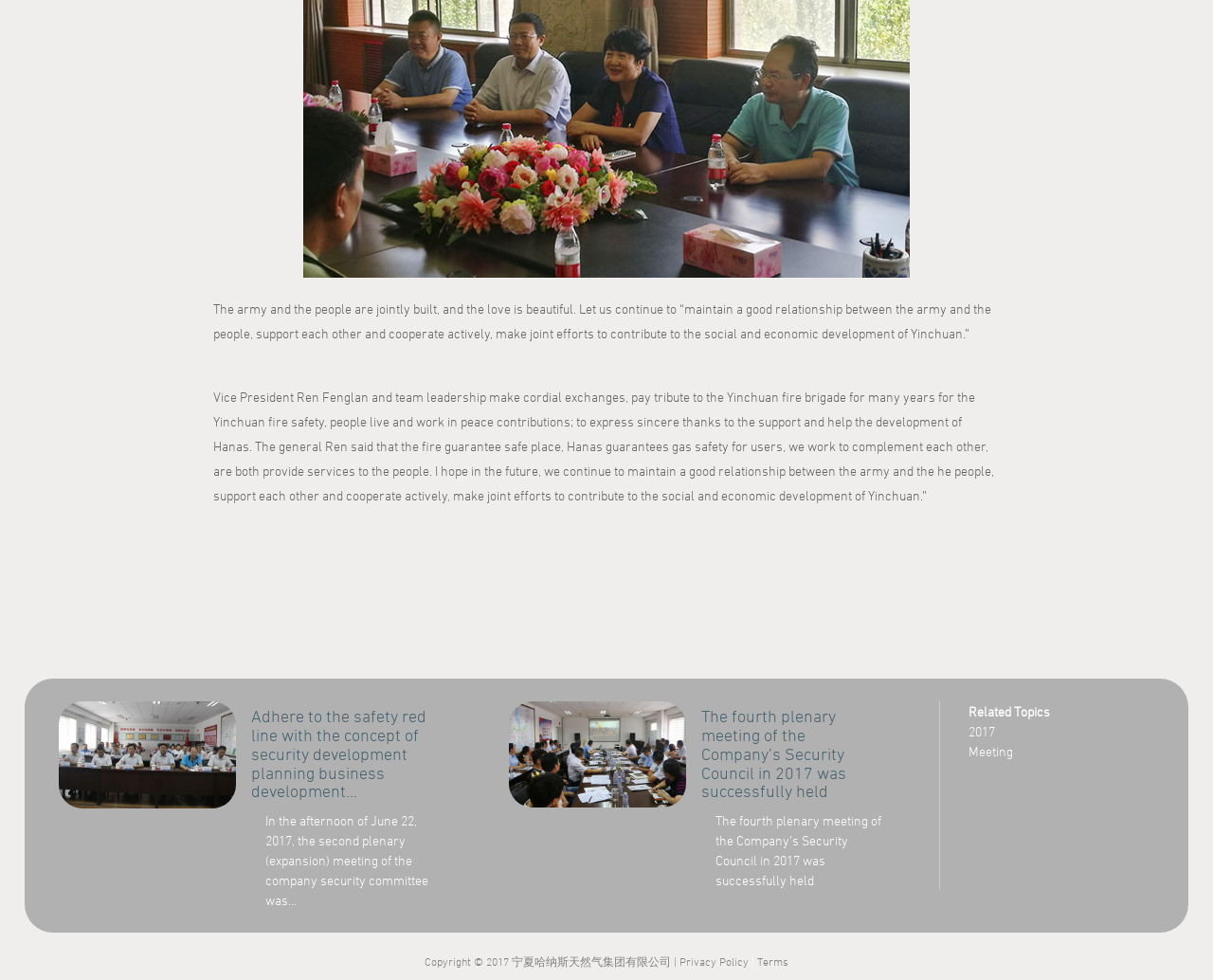What is the topic of the article?
Please analyze the image and answer the question with as much detail as possible.

Based on the StaticText element with the content 'The army and the people are jointly built, and the love is beautiful...' and the context of the webpage, it can be inferred that the topic of the article is about the relationship between the army and the people.